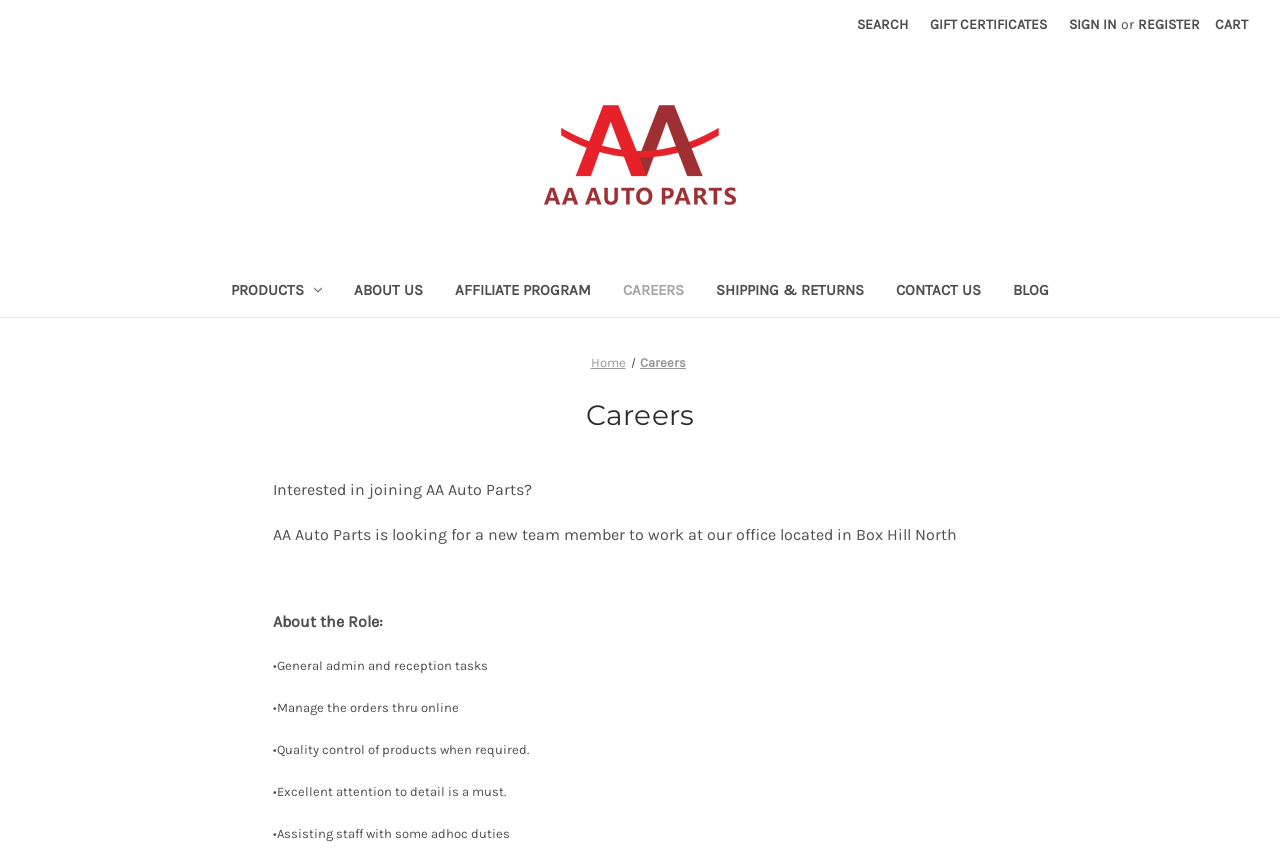Locate the bounding box coordinates of the clickable part needed for the task: "Sign in".

[0.827, 0.0, 0.881, 0.057]